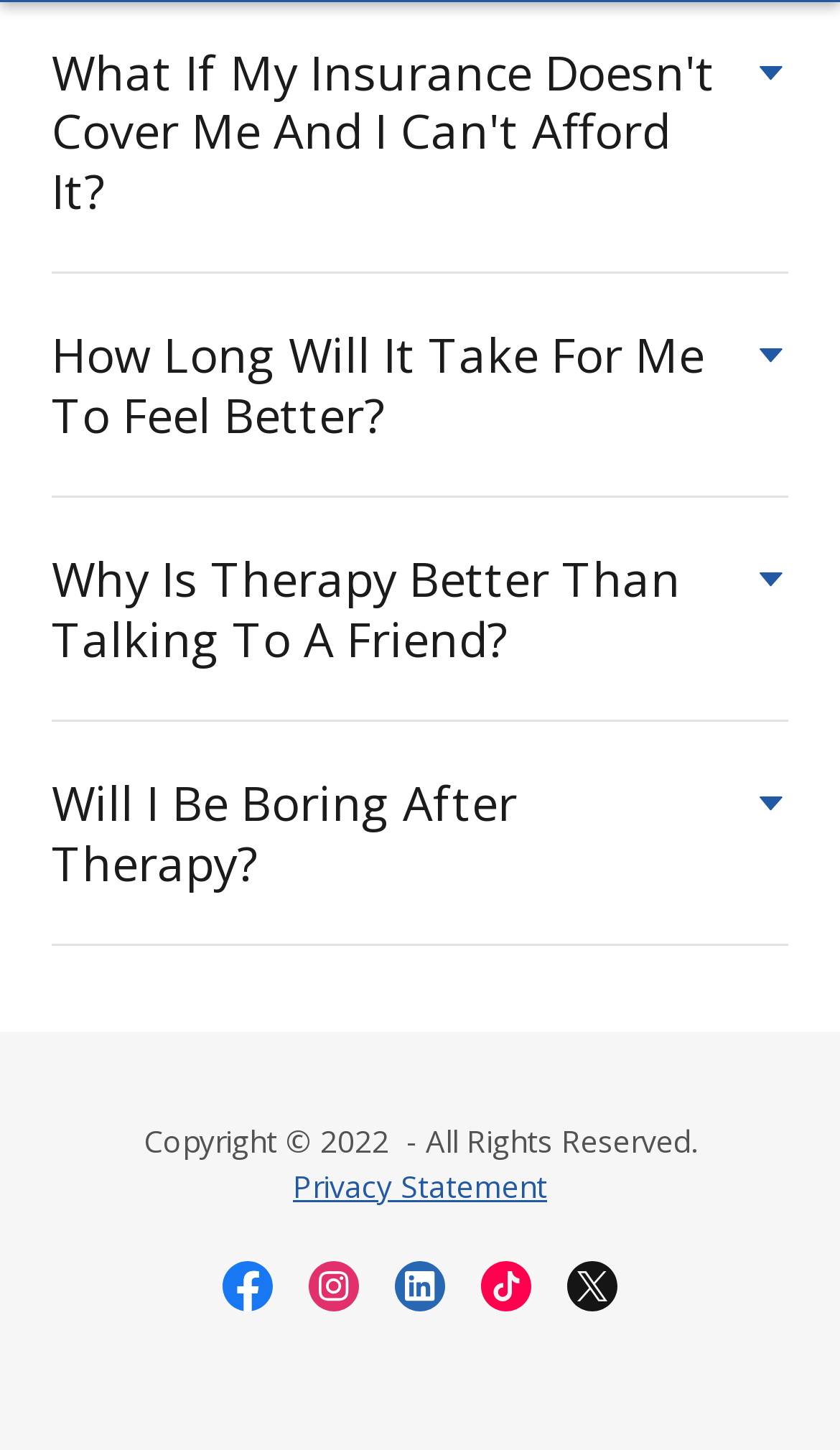Based on the provided description, "aria-label="Twitter Social Link"", find the bounding box of the corresponding UI element in the screenshot.

[0.654, 0.857, 0.756, 0.917]